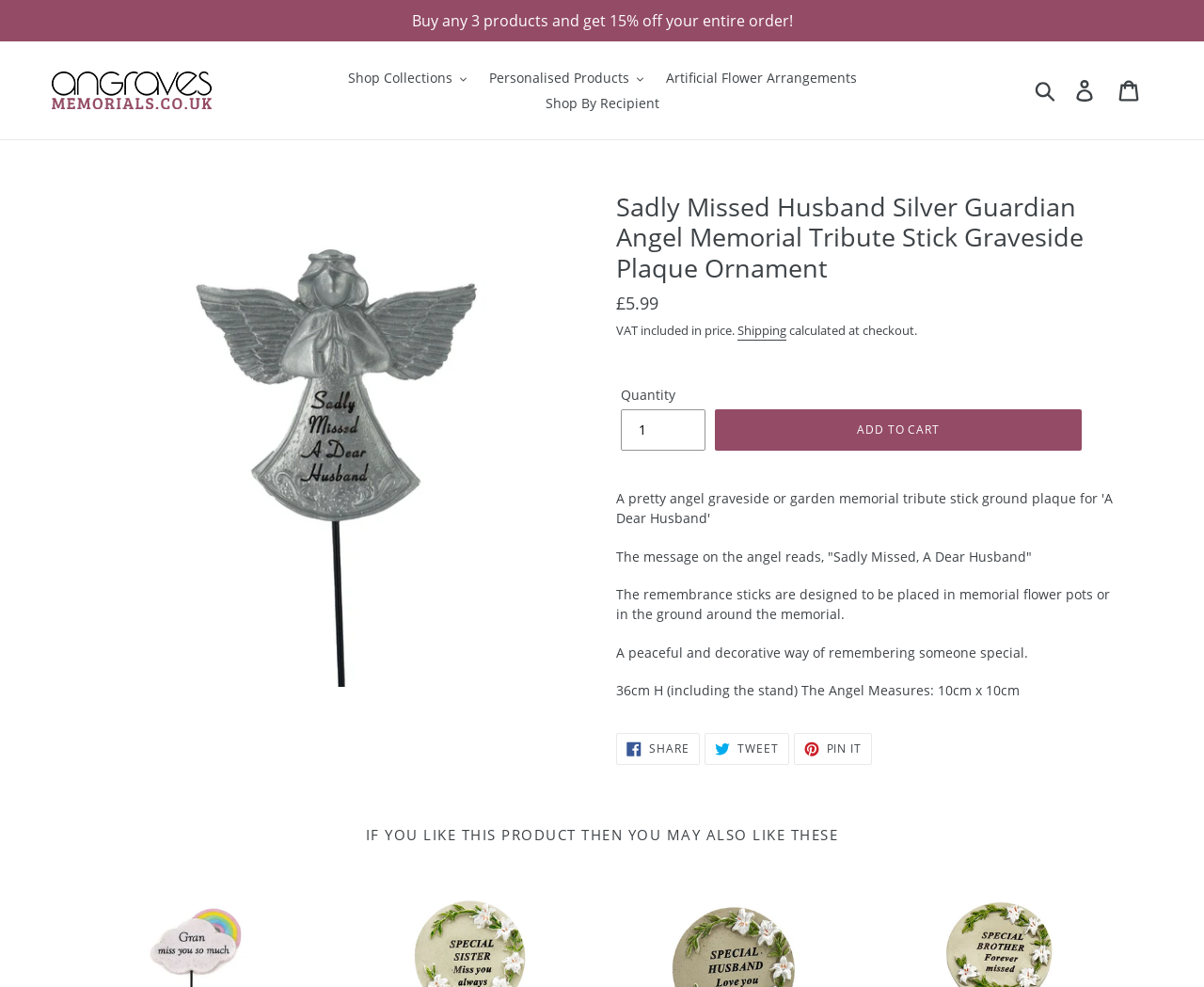Highlight the bounding box coordinates of the element that should be clicked to carry out the following instruction: "Click the 'Buy any 3 products and get 15% off your entire order!' link". The coordinates must be given as four float numbers ranging from 0 to 1, i.e., [left, top, right, bottom].

[0.0, 0.0, 1.0, 0.042]